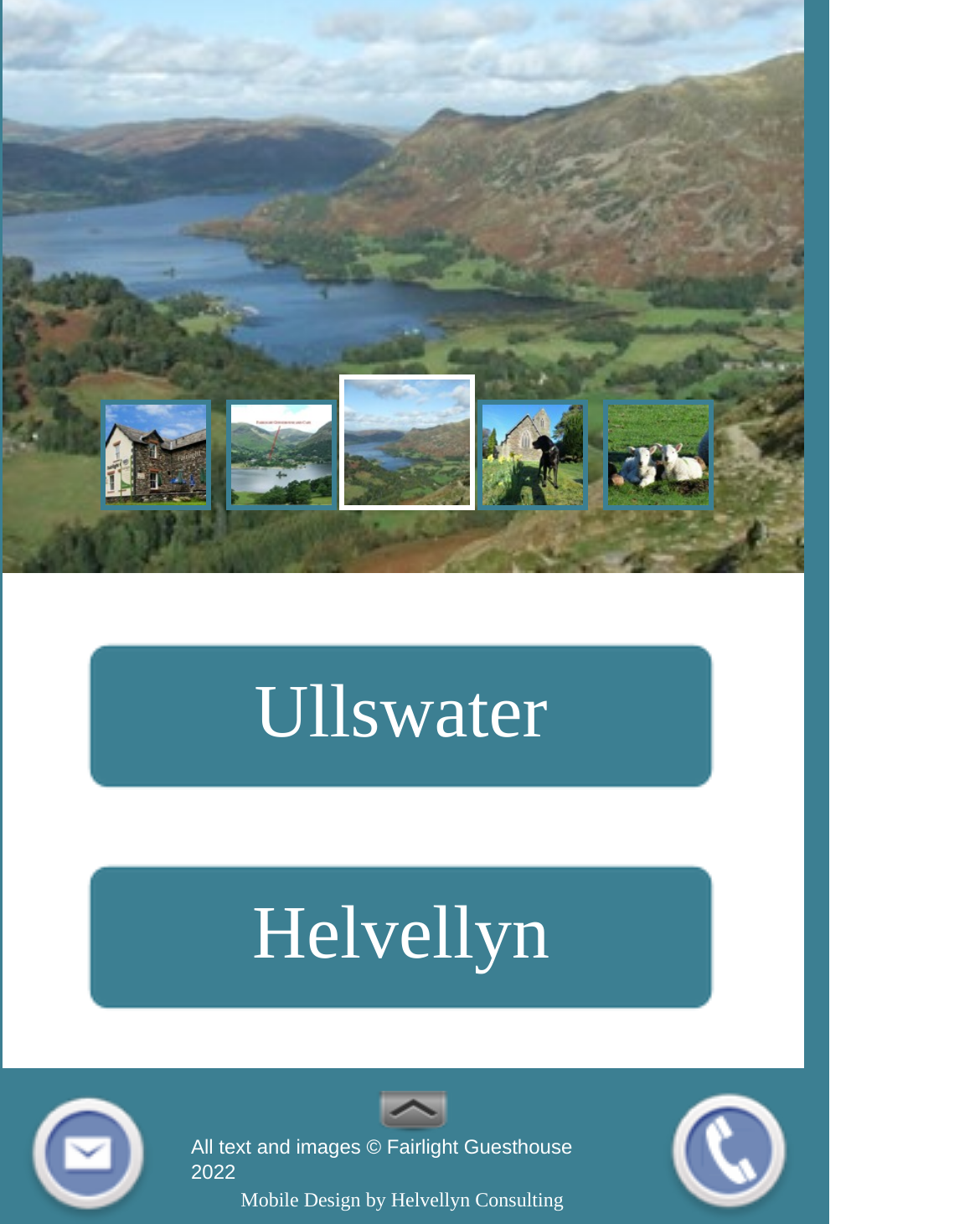What is the name of the consulting company?
Use the information from the screenshot to give a comprehensive response to the question.

The name of the consulting company can be found at the bottom of the webpage, where it says 'by Helvellyn Consulting', which is a link.